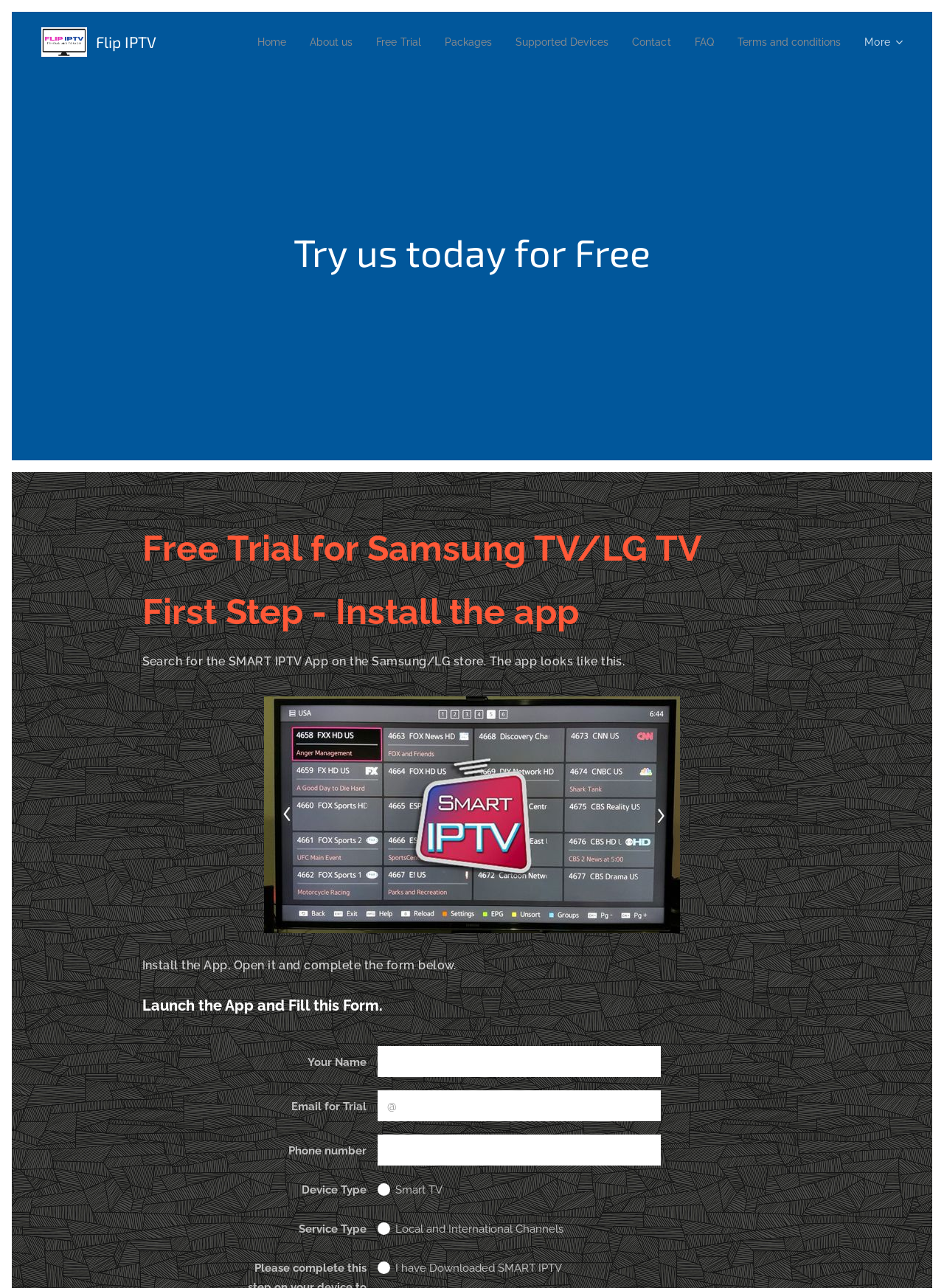Can you specify the bounding box coordinates for the region that should be clicked to fulfill this instruction: "Click on the Home link".

[0.228, 0.018, 0.277, 0.047]